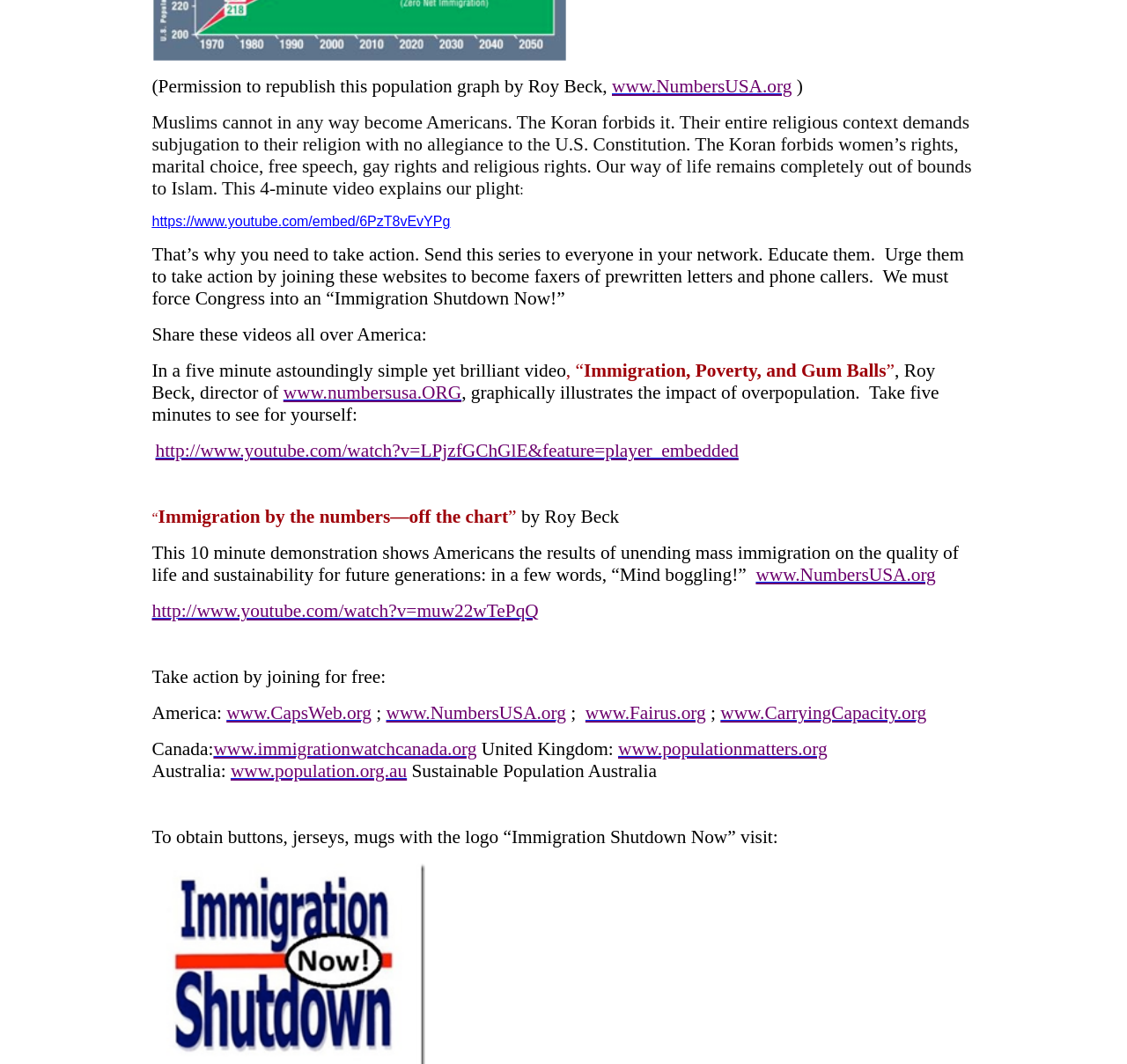Identify the bounding box coordinates of the clickable section necessary to follow the following instruction: "Visit Immigration Watch Canada website". The coordinates should be presented as four float numbers from 0 to 1, i.e., [left, top, right, bottom].

[0.189, 0.698, 0.423, 0.712]